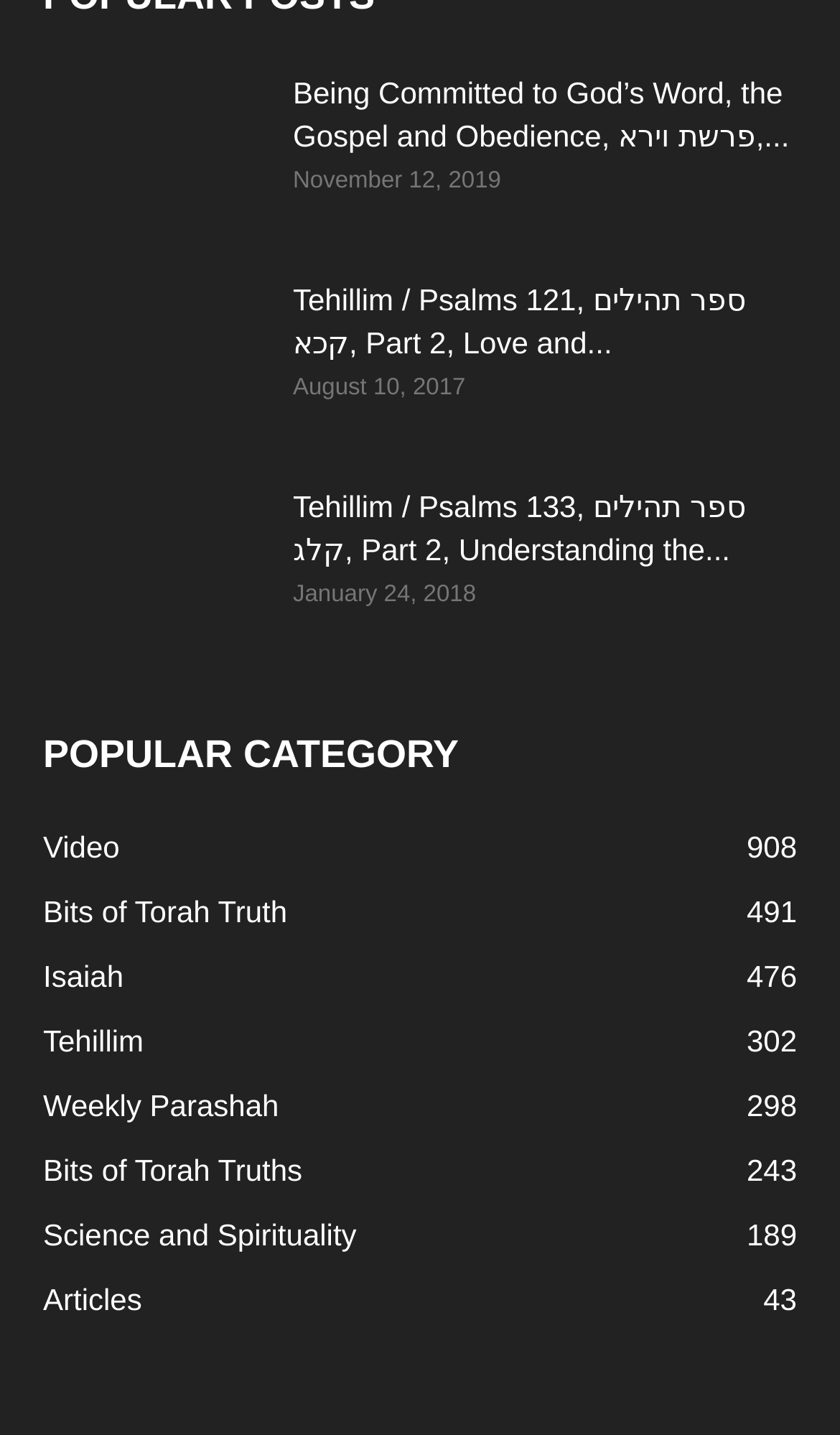Bounding box coordinates are specified in the format (top-left x, top-left y, bottom-right x, bottom-right y). All values are floating point numbers bounded between 0 and 1. Please provide the bounding box coordinate of the region this sentence describes: Science and Spirituality189

[0.051, 0.848, 0.424, 0.872]